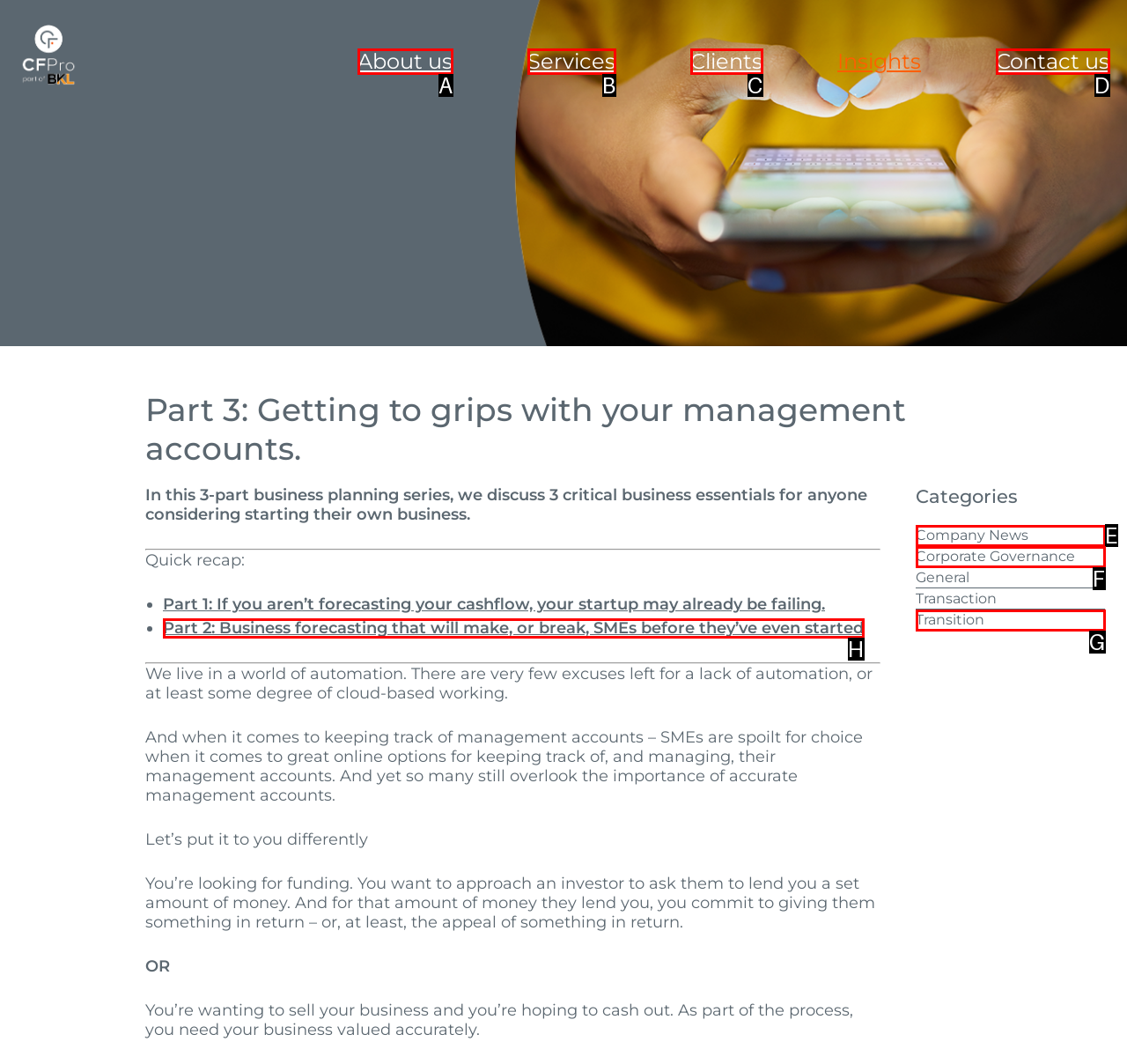Please provide the letter of the UI element that best fits the following description: Corporate Governance
Respond with the letter from the given choices only.

F